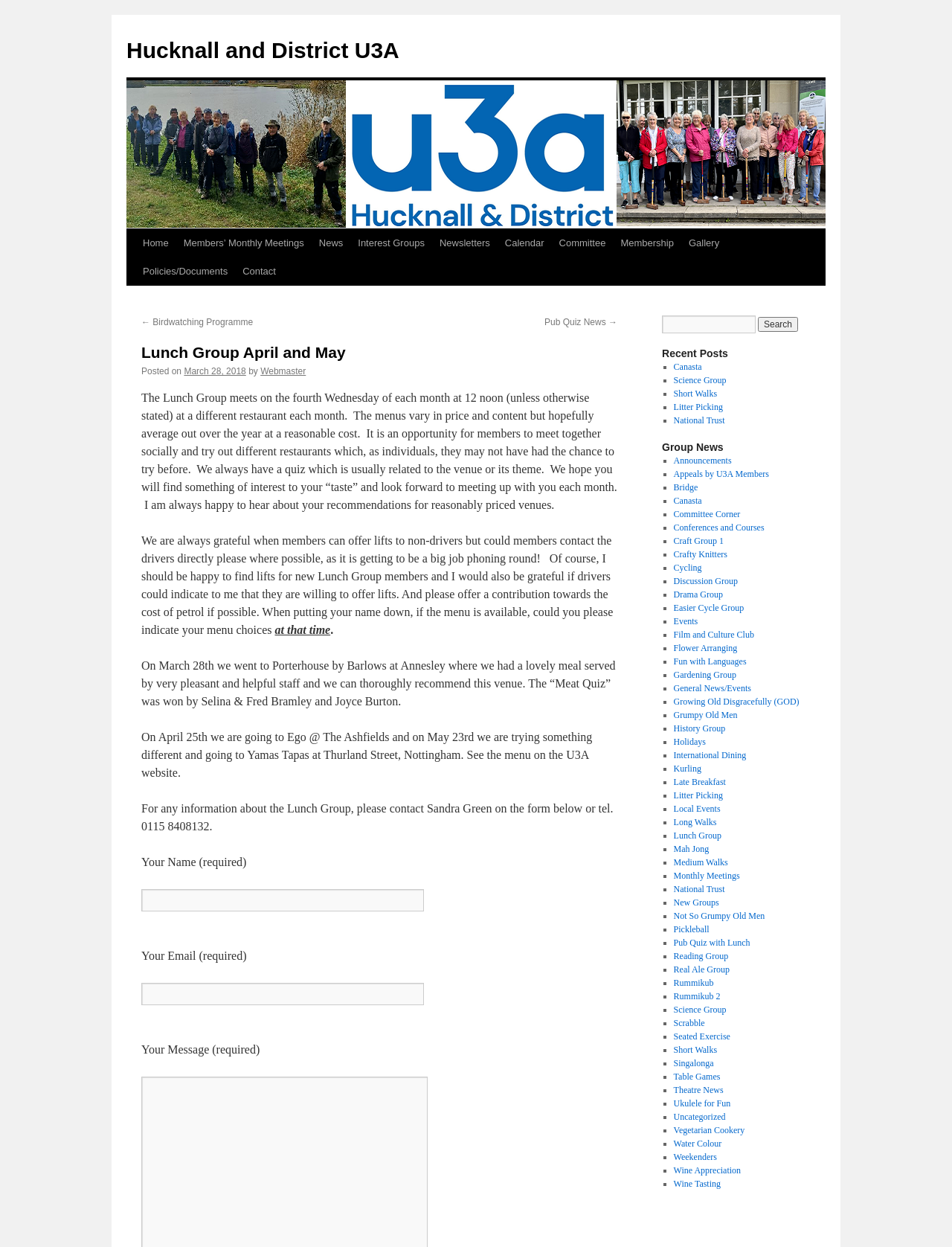Utilize the information from the image to answer the question in detail:
How can members contact Sandra Green for information about the Lunch Group?

The question is asking about how members can contact Sandra Green for information about the Lunch Group. According to the webpage, members can contact Sandra Green by using the form below or by calling 0115 8408132.